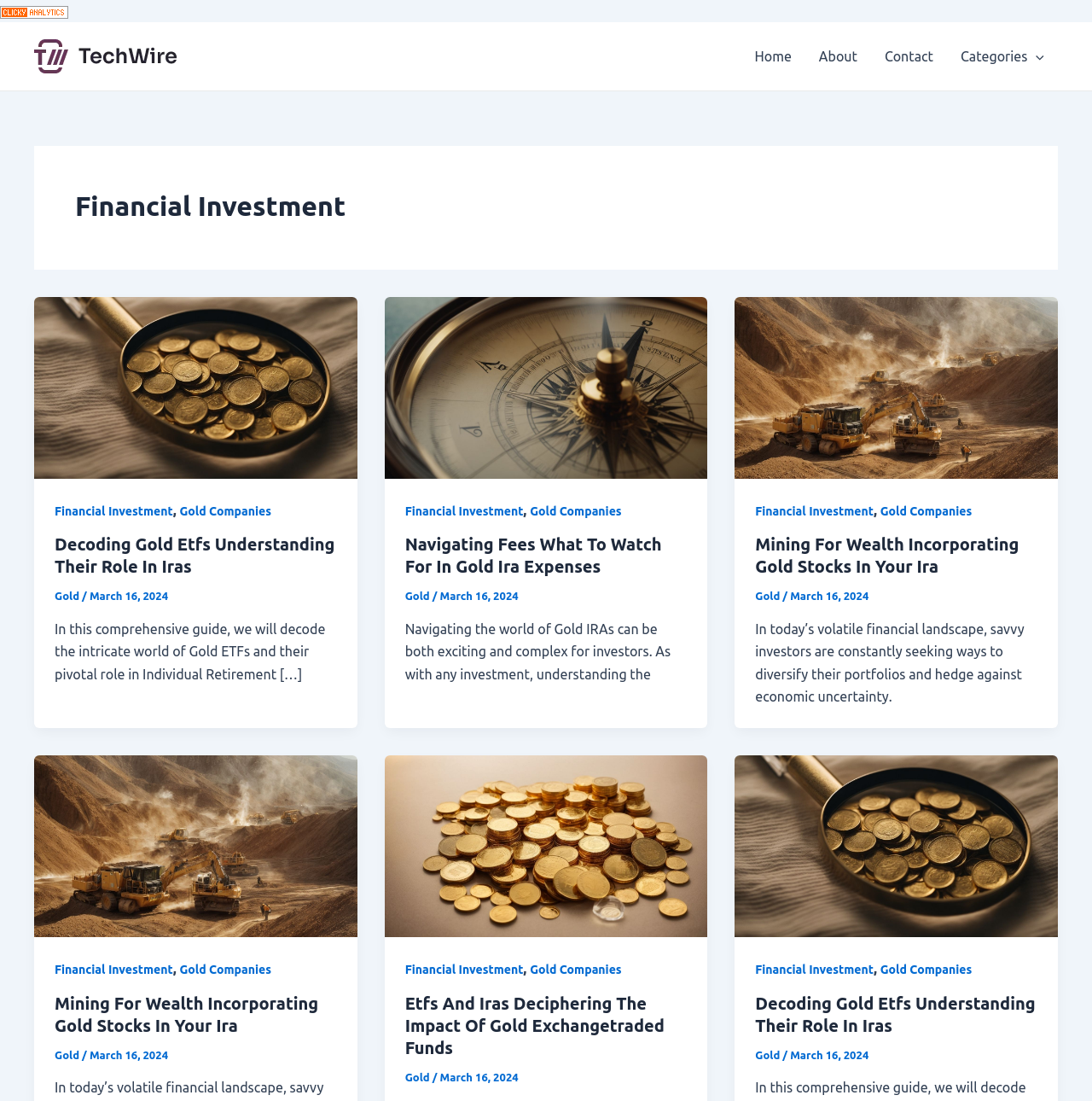Provide a thorough description of the webpage you see.

The webpage is titled "Financial Investment Archives - My Gold Site" and appears to be a blog or article archive focused on financial investments, particularly in gold. 

At the top of the page, there is a navigation menu with links to "Home", "About", "Contact", and a "Categories Menu Toggle" button. Below the navigation menu, there is a heading that reads "Financial Investment". 

The main content of the page is divided into three columns, each containing multiple articles or blog posts. Each article has a heading, a brief summary, and links to read more. The articles are categorized under "Financial Investment" and "Gold Companies", and are dated March 16, 2024. 

Some of the article headings include "Decoding Gold Etfs Understanding Their Role In Iras", "Navigating Fees What To Watch For In Gold Ira Expenses", "Mining For Wealth Incorporating Gold Stocks In Your Ira", and "Etfs And Iras Deciphering The Impact Of Gold Exchangetraded Funds". 

There are also links to other articles and a menu toggle button at the bottom of the page.